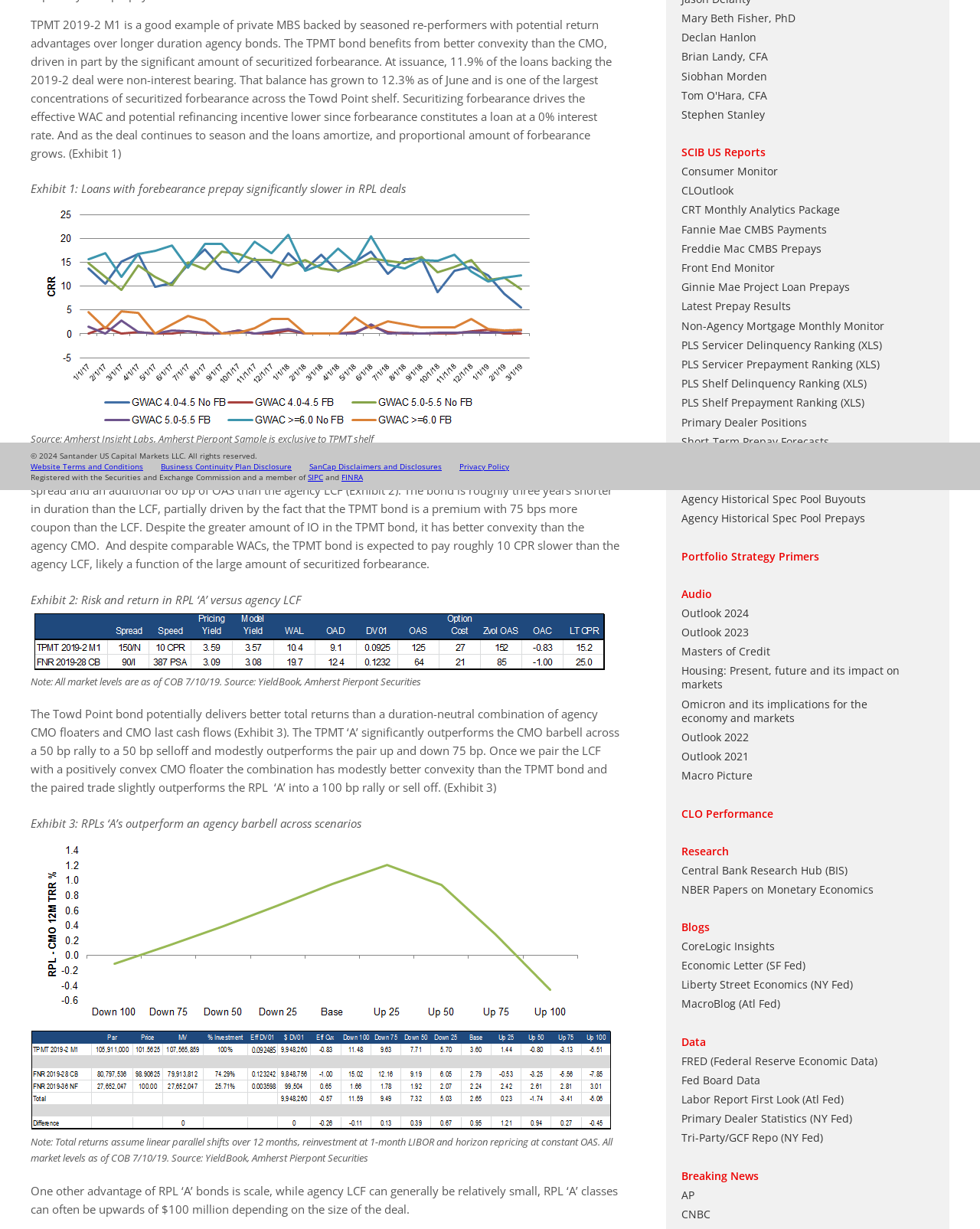Identify the coordinates of the bounding box for the element described below: "Mary Beth Fisher, PhD". Return the coordinates as four float numbers between 0 and 1: [left, top, right, bottom].

[0.695, 0.009, 0.812, 0.021]